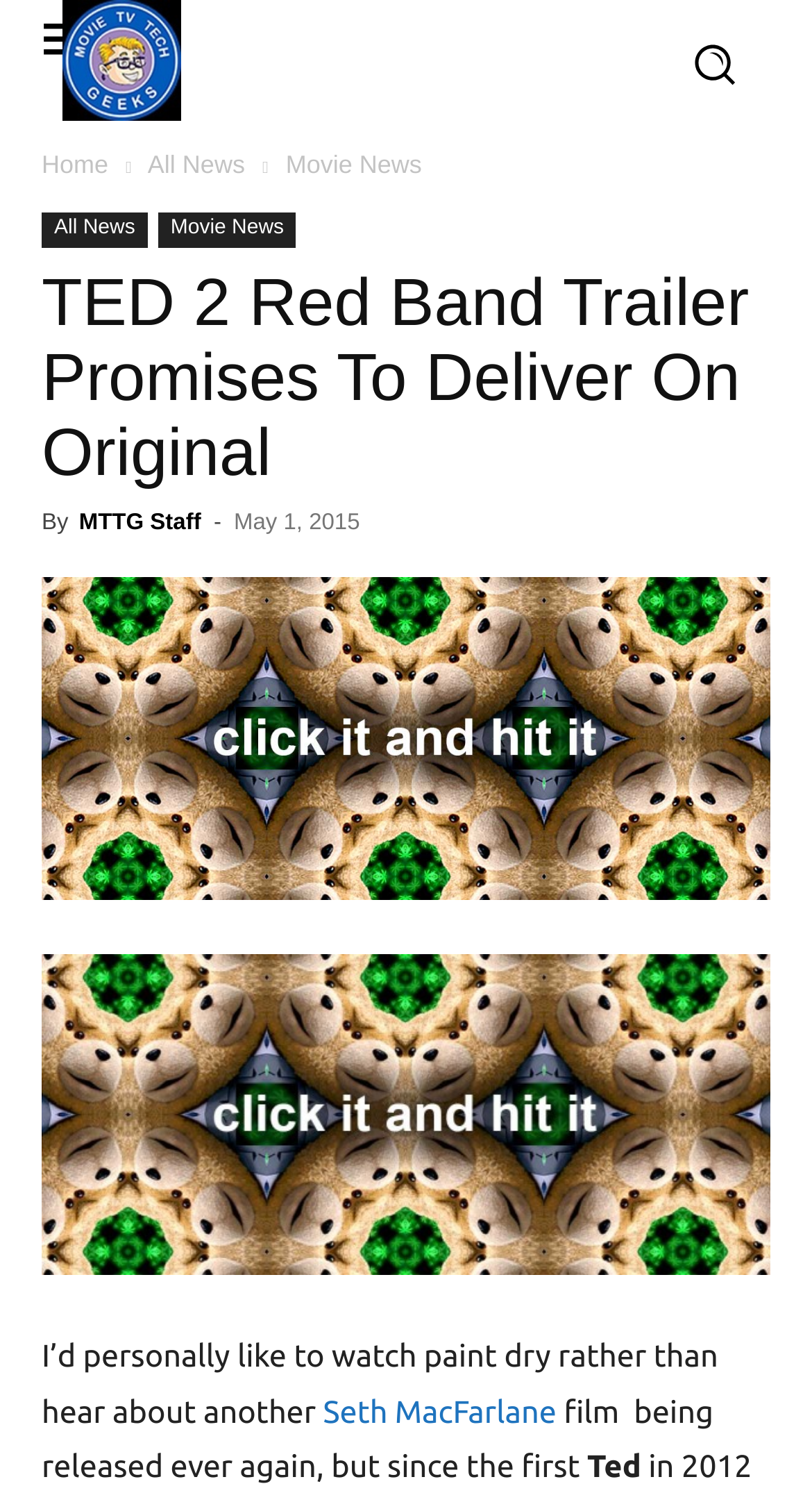Given the element description, predict the bounding box coordinates in the format (top-left x, top-left y, bottom-right x, bottom-right y), using floating point numbers between 0 and 1: Home

[0.051, 0.1, 0.133, 0.12]